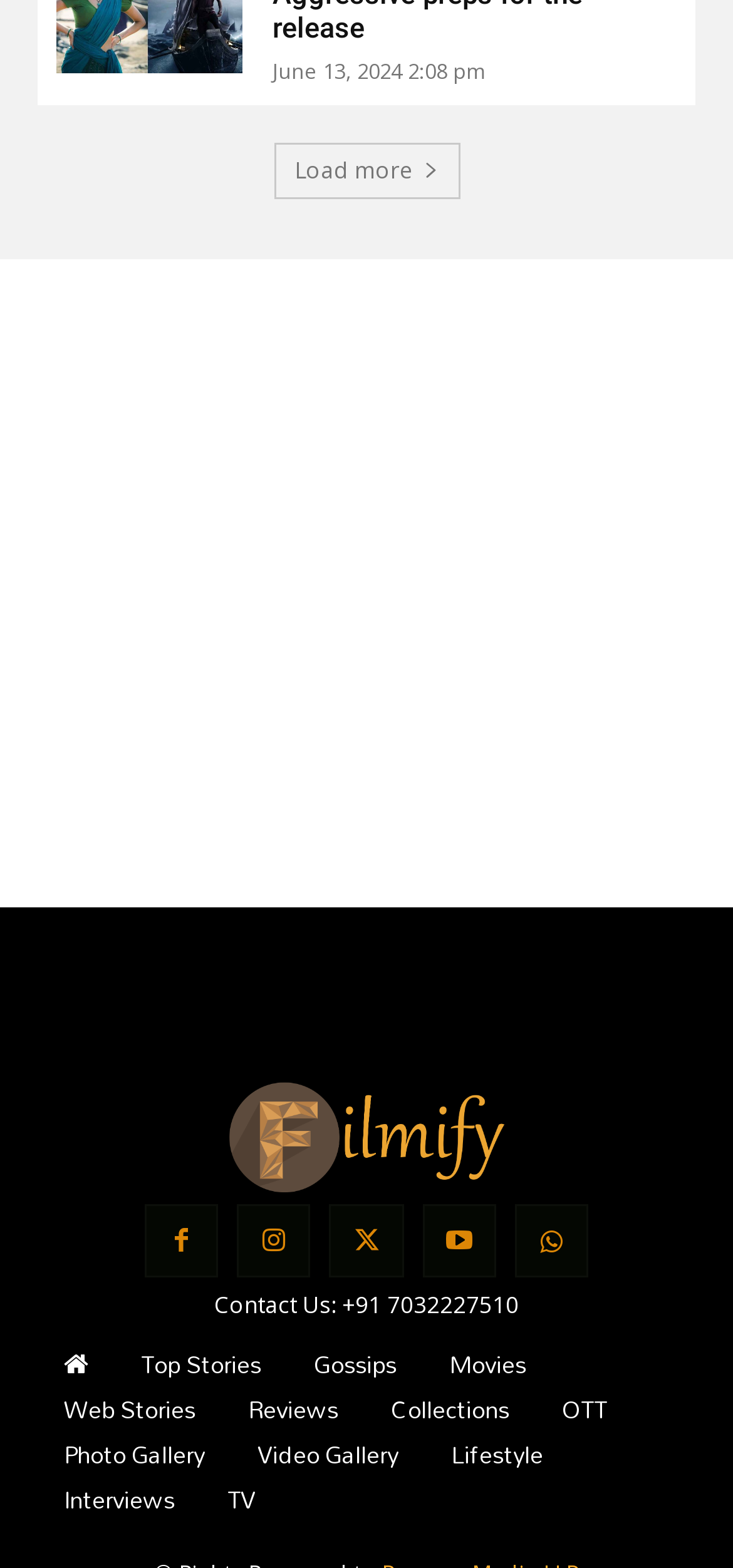Kindly provide the bounding box coordinates of the section you need to click on to fulfill the given instruction: "Visit the Logo page".

[0.051, 0.687, 0.949, 0.762]